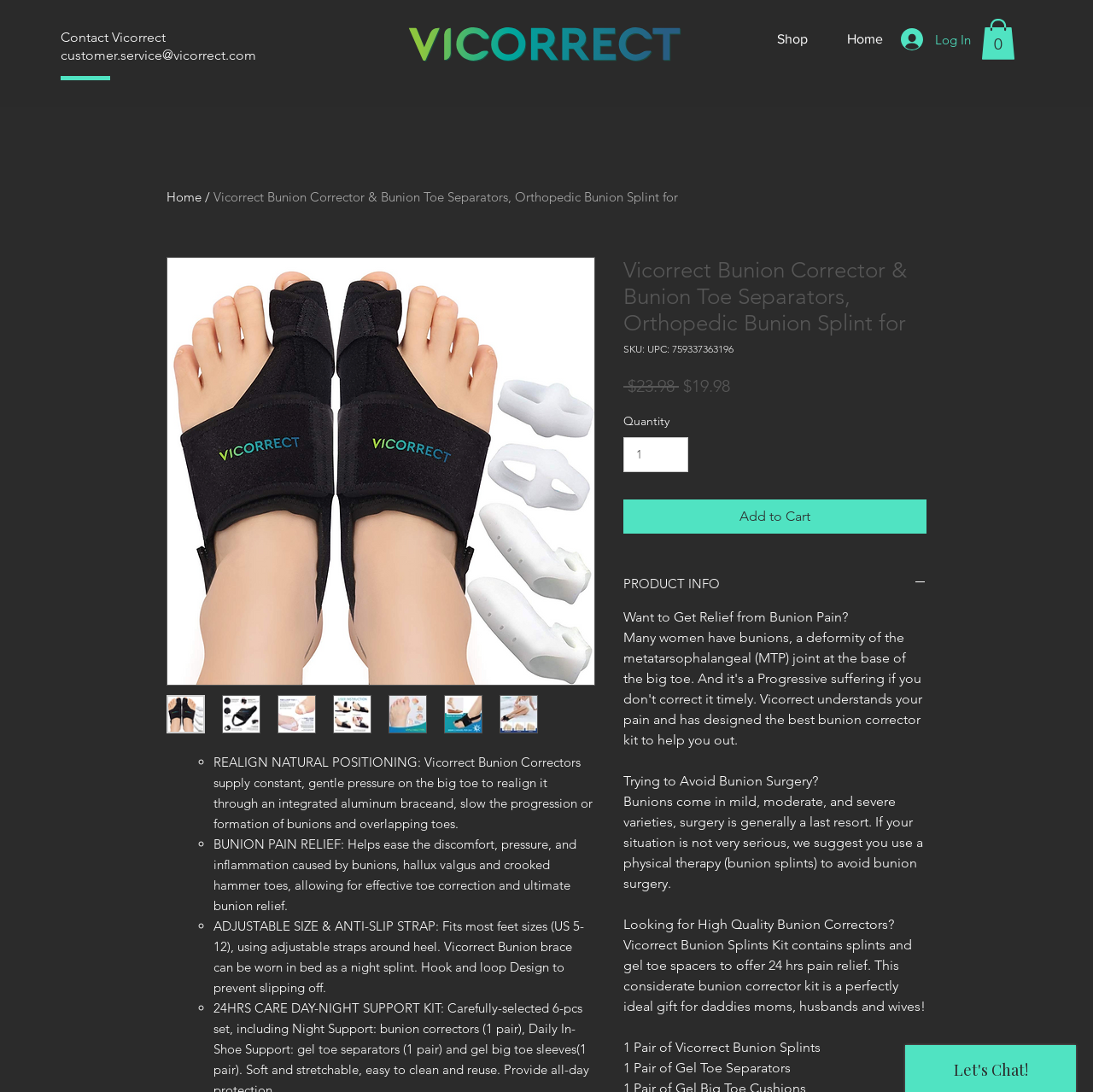Determine the bounding box coordinates of the area to click in order to meet this instruction: "Click the 'Log In' button".

[0.813, 0.021, 0.899, 0.051]